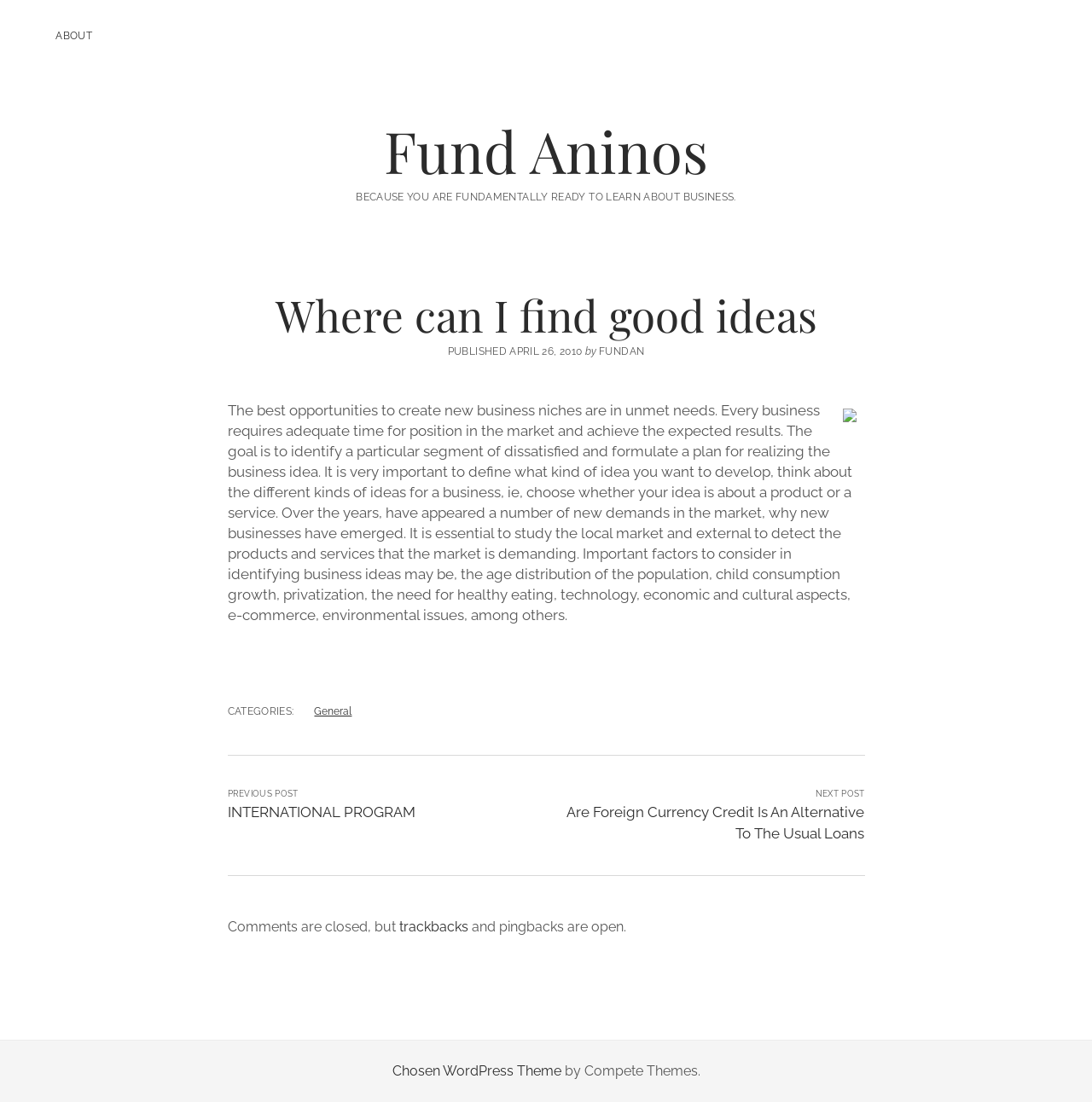Please locate and generate the primary heading on this webpage.

Where can I find good ideas